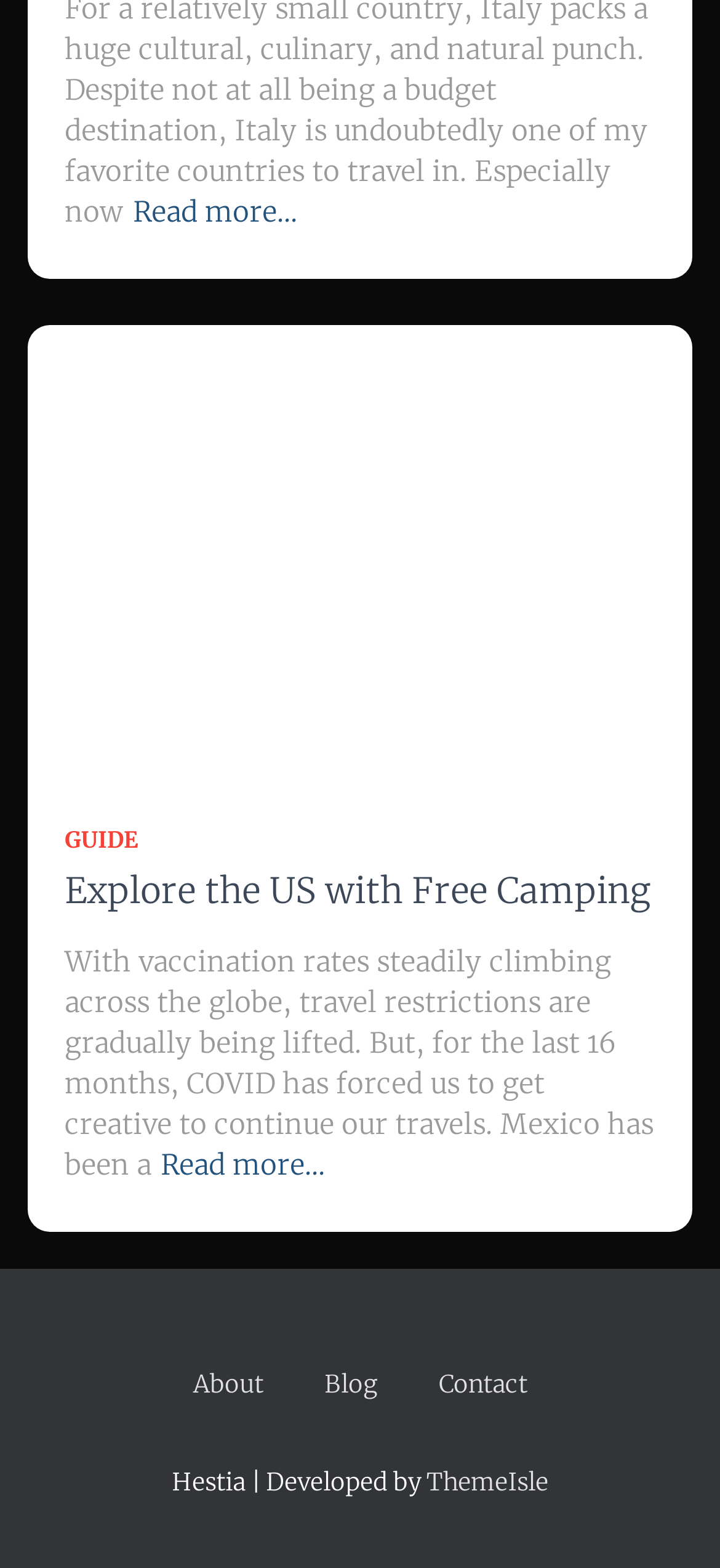Determine the bounding box for the UI element that matches this description: "Blog".

[0.412, 0.844, 0.563, 0.922]